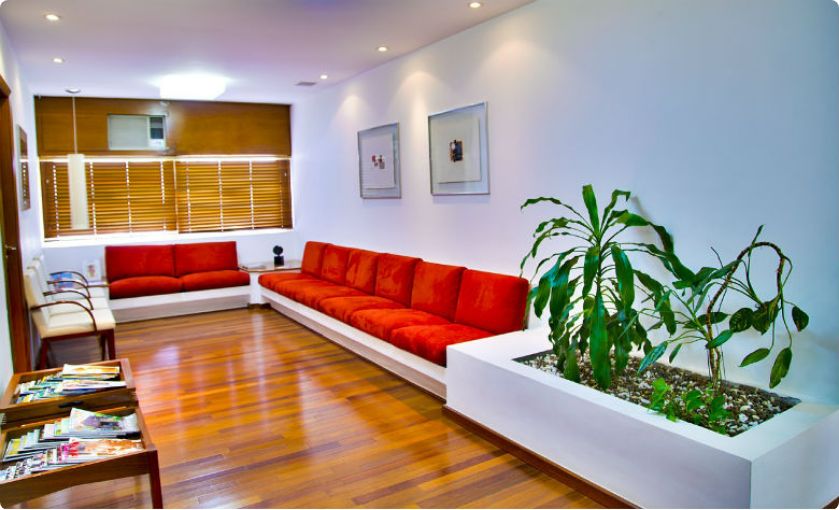Please provide a brief answer to the question using only one word or phrase: 
What type of flooring is in the room?

Wooden